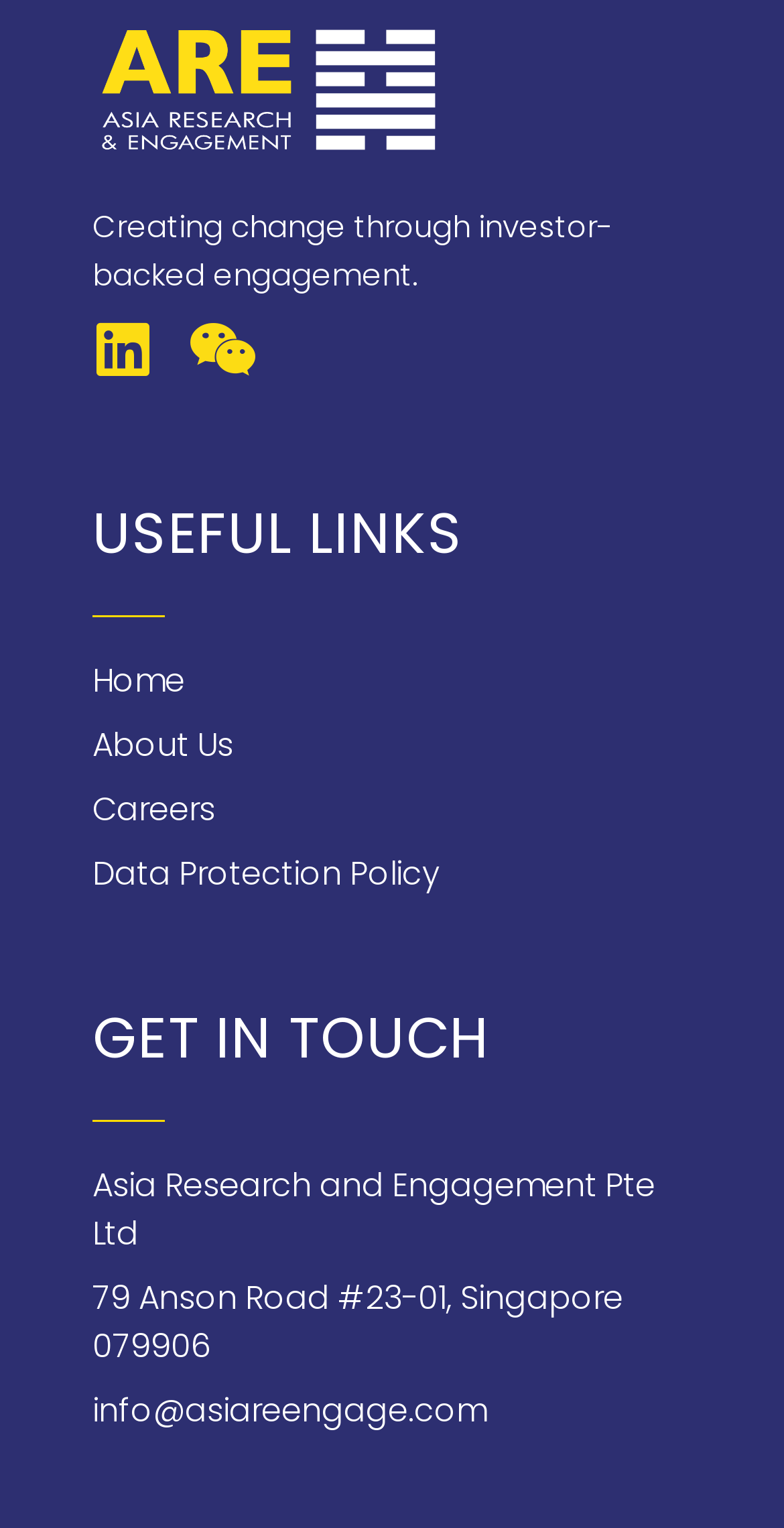Please provide the bounding box coordinates in the format (top-left x, top-left y, bottom-right x, bottom-right y). Remember, all values are floating point numbers between 0 and 1. What is the bounding box coordinate of the region described as: Home

[0.118, 0.43, 0.882, 0.462]